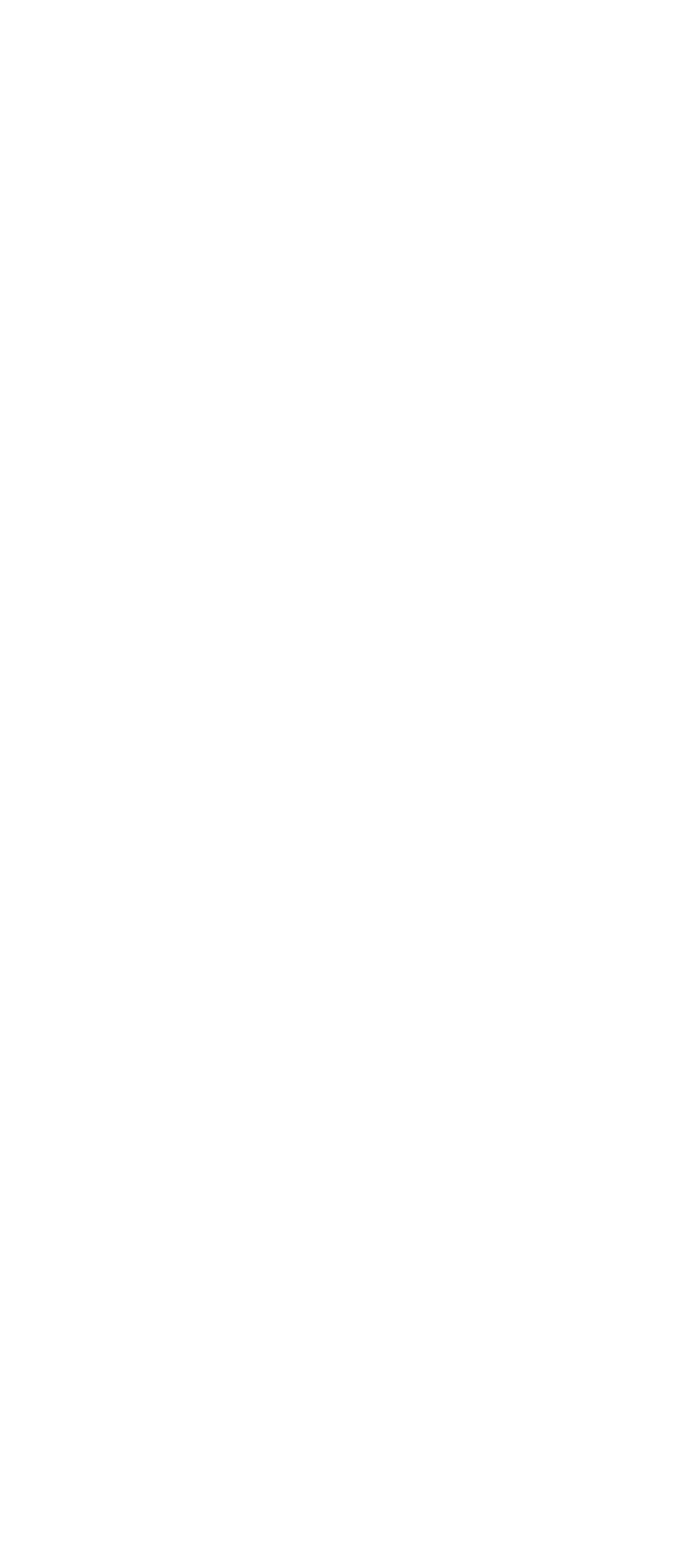What is the date mentioned on the webpage?
Please utilize the information in the image to give a detailed response to the question.

The date is mentioned in two parts, 'July, 20th' and '2011', which are placed side by side on the webpage, indicating that the full date is July 20th, 2011.